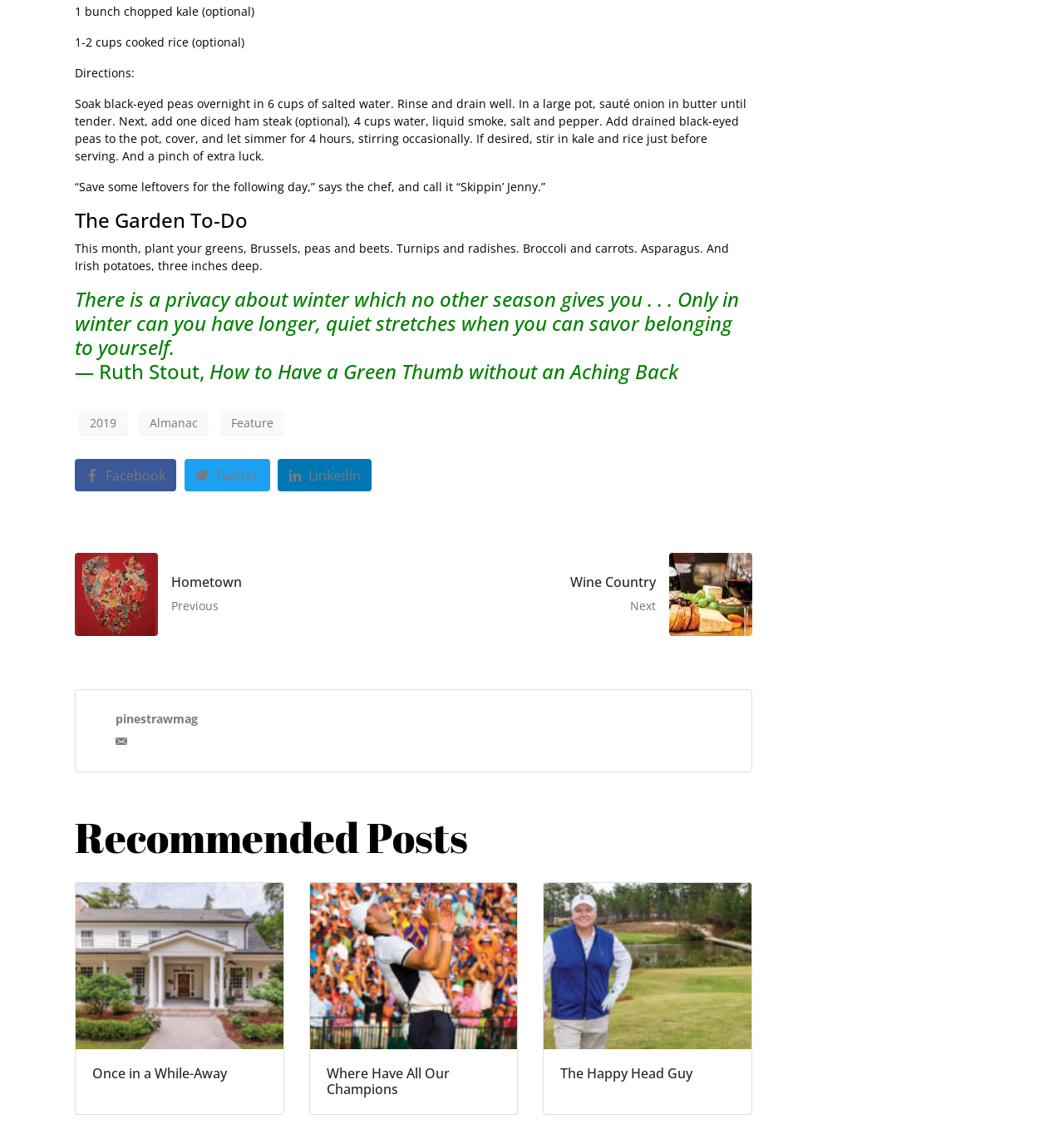Please identify the bounding box coordinates of the element that needs to be clicked to perform the following instruction: "Share on Facebook".

[0.07, 0.405, 0.166, 0.433]